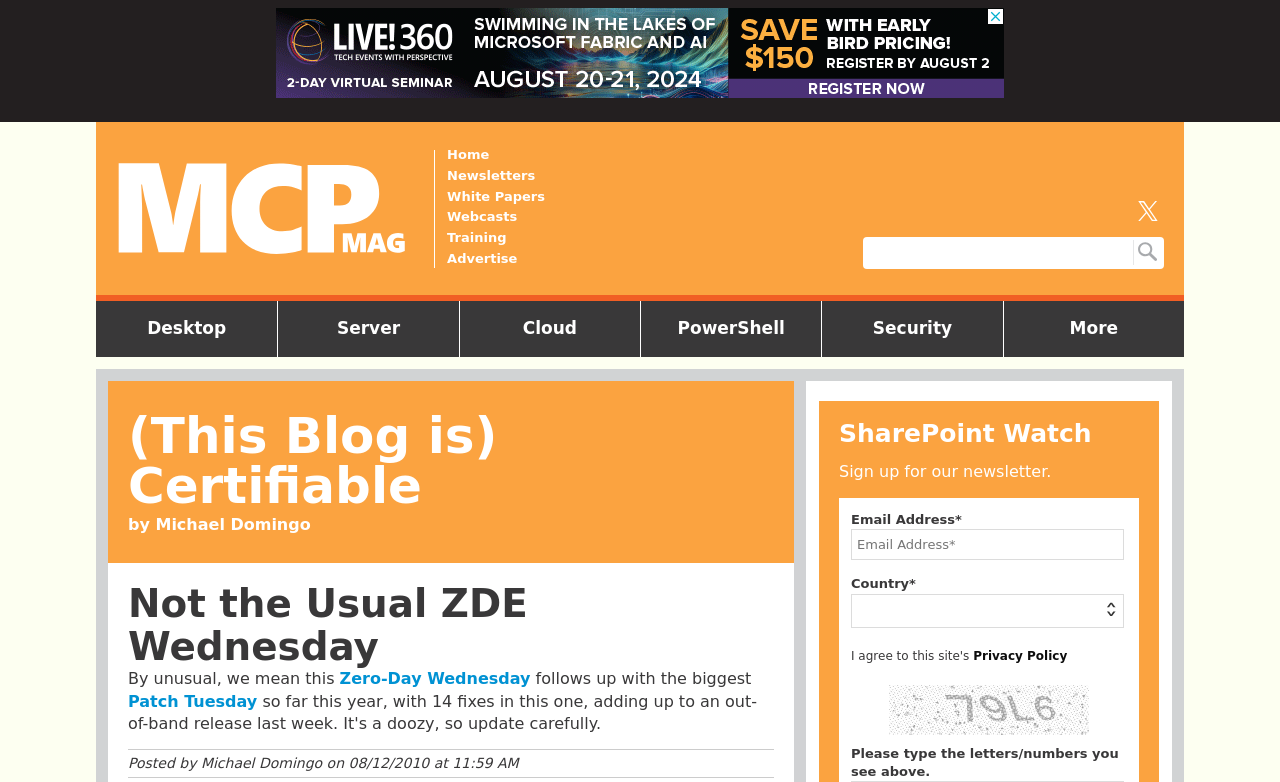Provide a one-word or short-phrase answer to the question:
What is the topic of the blog post?

Zero-Day Wednesday